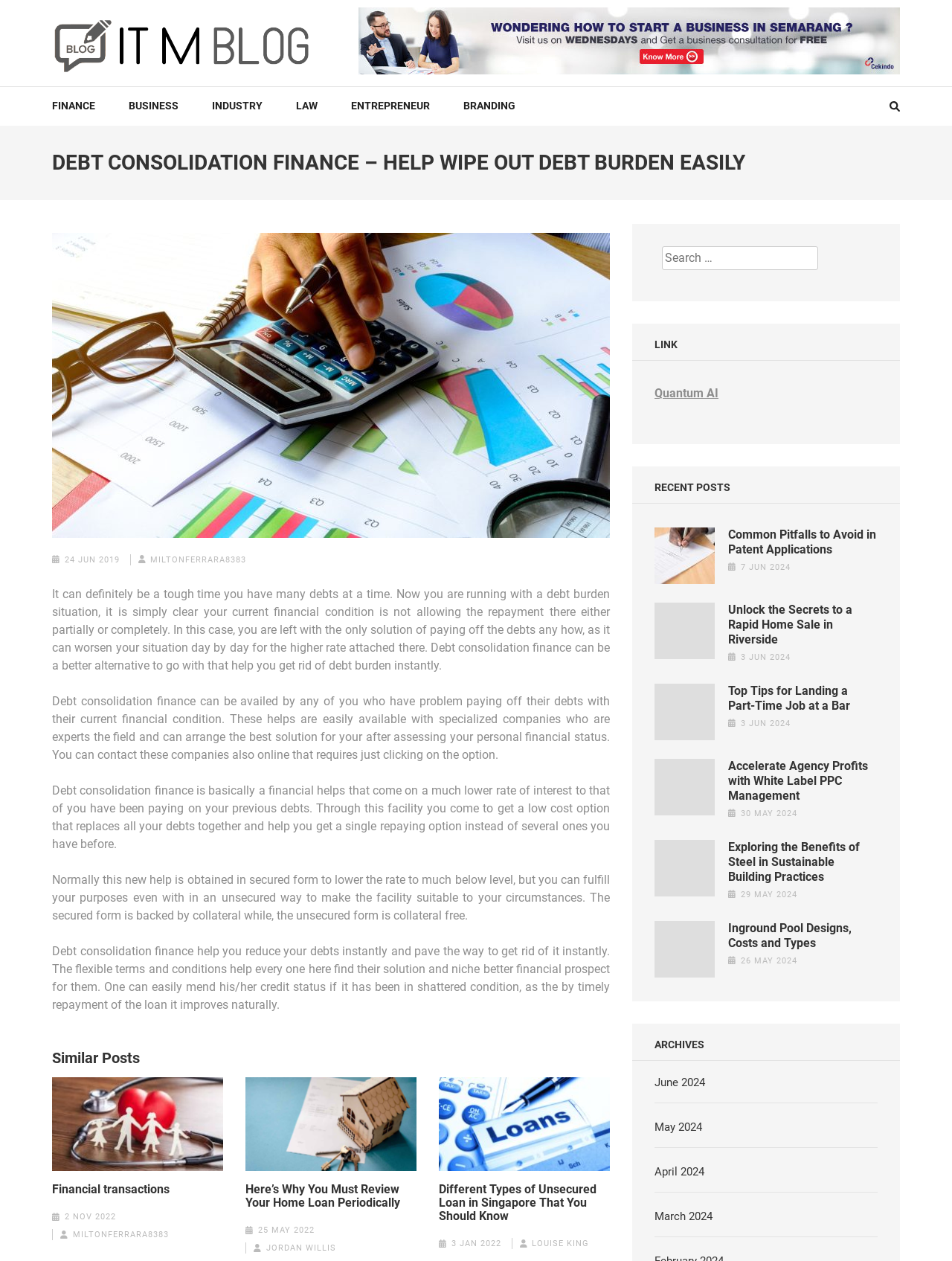Determine the bounding box coordinates of the element's region needed to click to follow the instruction: "Click on the link to ITM Blog". Provide these coordinates as four float numbers between 0 and 1, formatted as [left, top, right, bottom].

[0.055, 0.017, 0.328, 0.028]